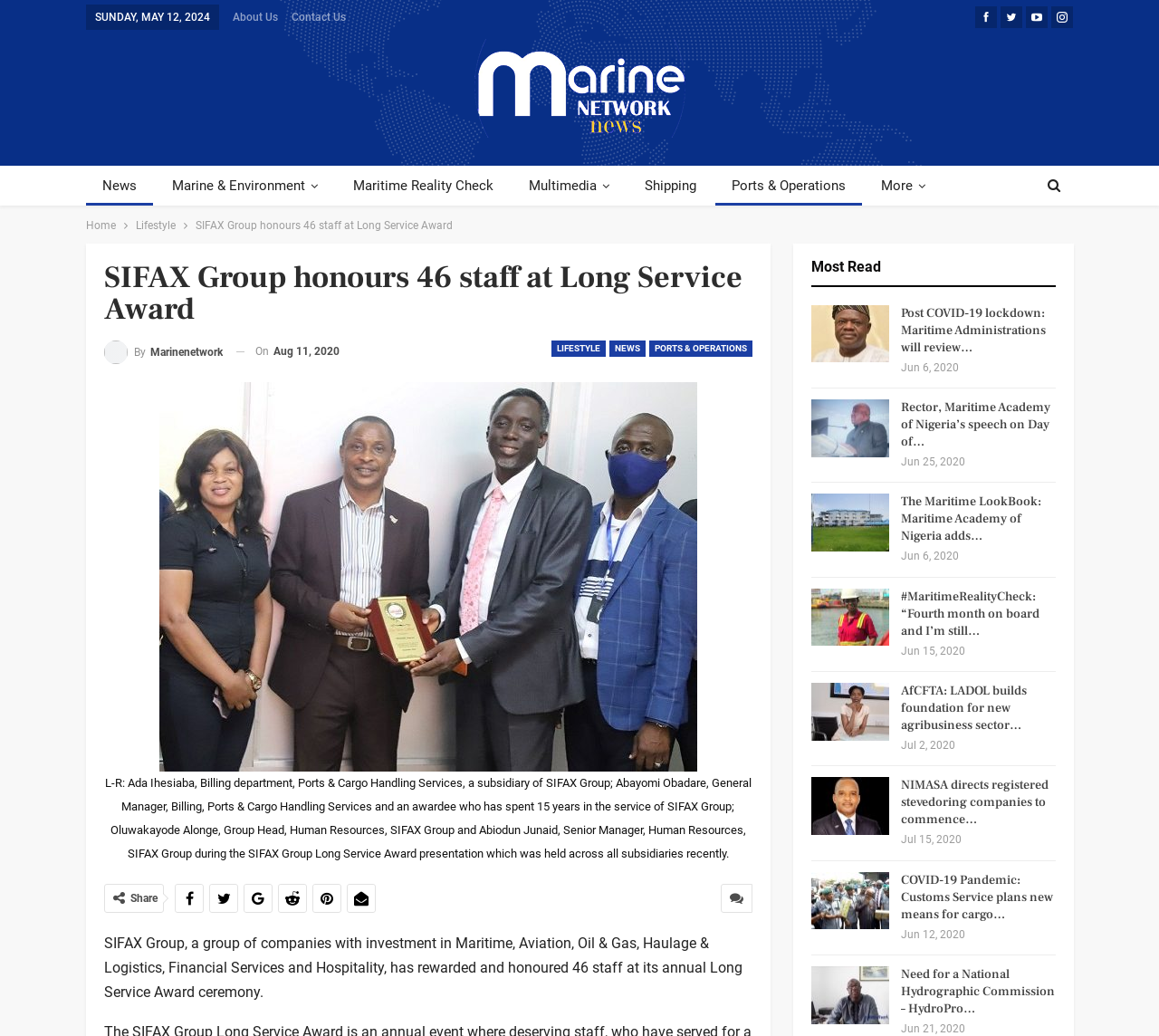For the given element description Lifestyle, determine the bounding box coordinates of the UI element. The coordinates should follow the format (top-left x, top-left y, bottom-right x, bottom-right y) and be within the range of 0 to 1.

[0.117, 0.208, 0.152, 0.227]